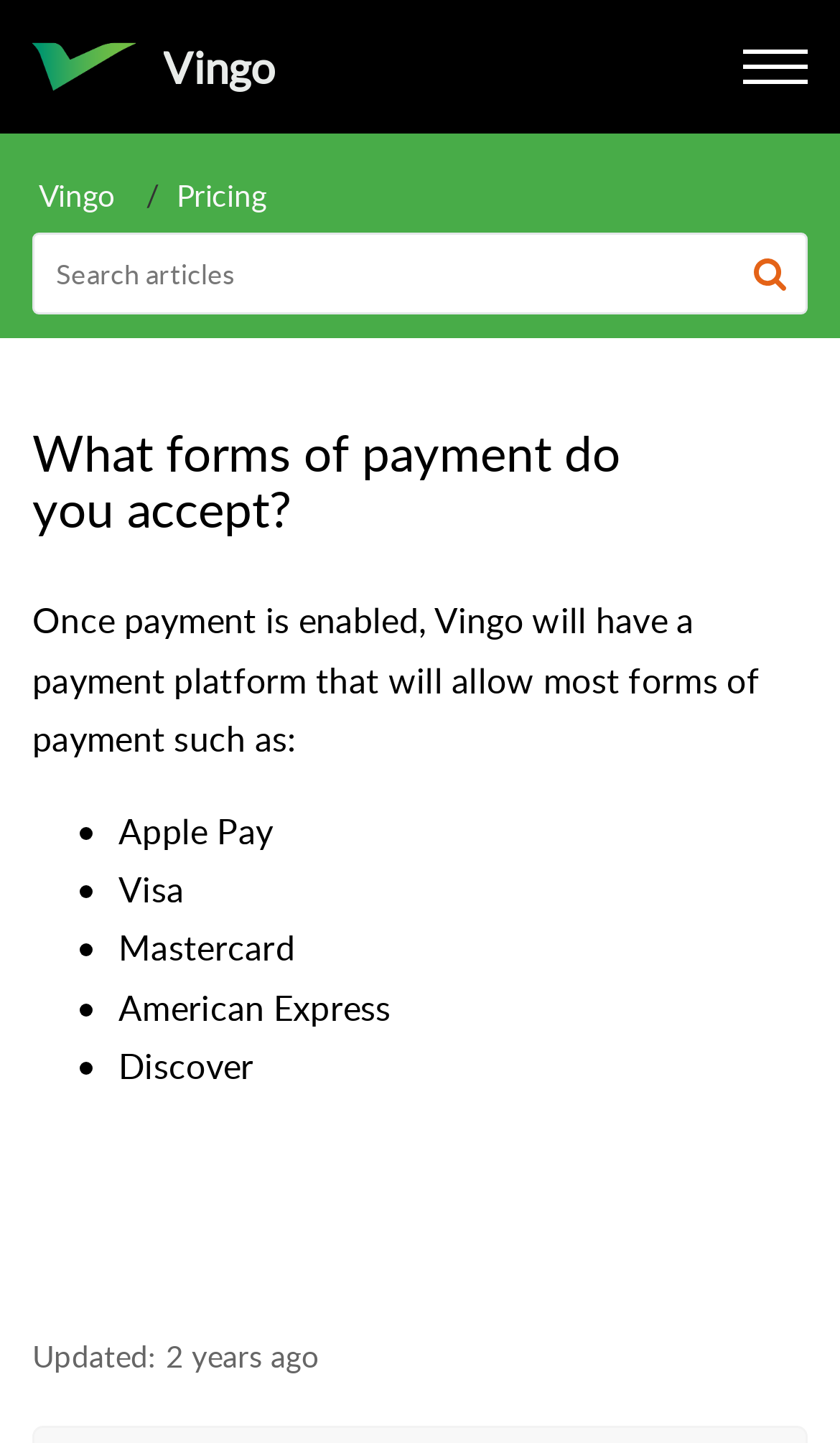Please answer the following question using a single word or phrase: 
How long ago was the information on this page updated?

2 years ago